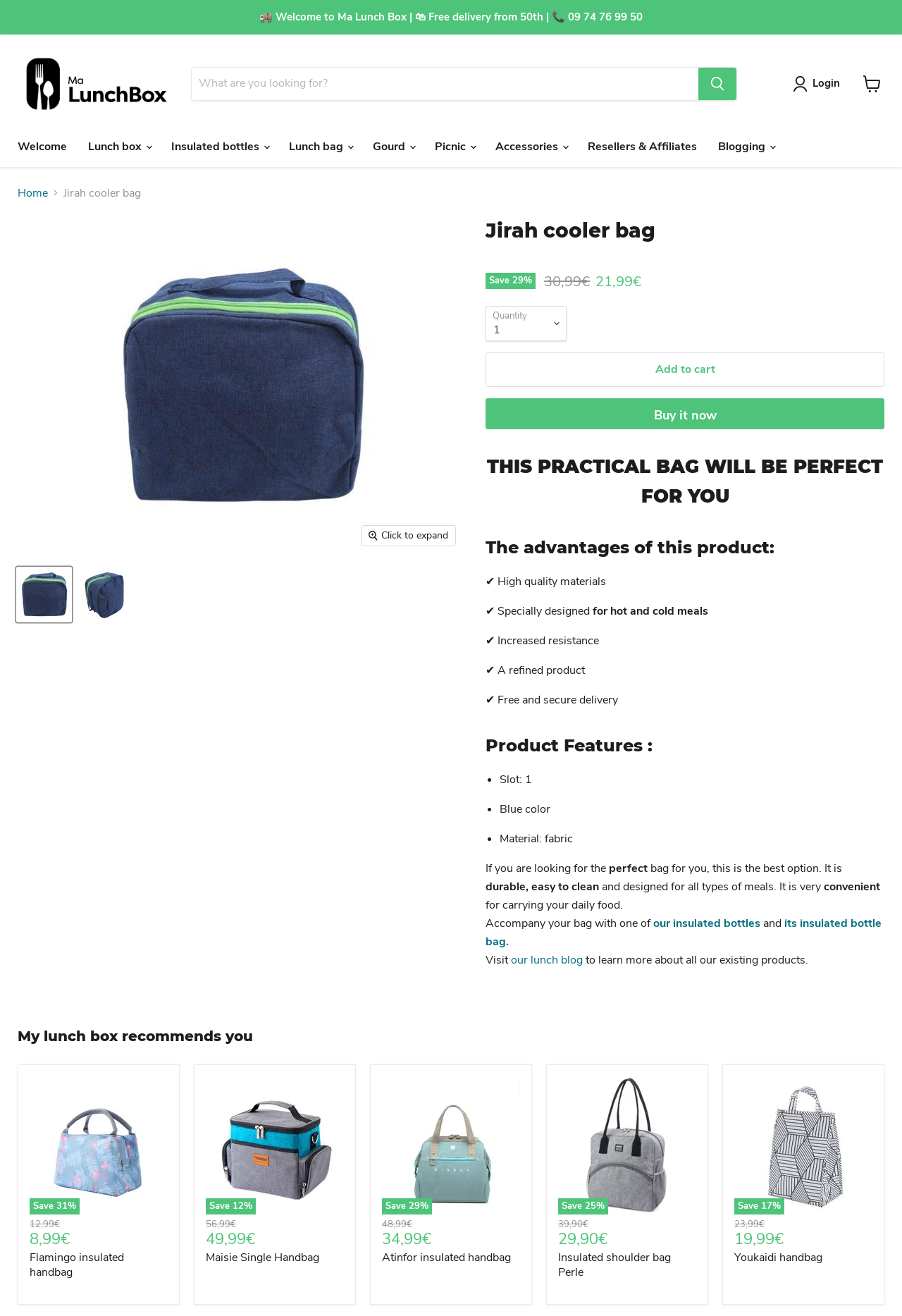Please find the bounding box coordinates of the element that needs to be clicked to perform the following instruction: "Search for a product". The bounding box coordinates should be four float numbers between 0 and 1, represented as [left, top, right, bottom].

[0.212, 0.051, 0.774, 0.076]